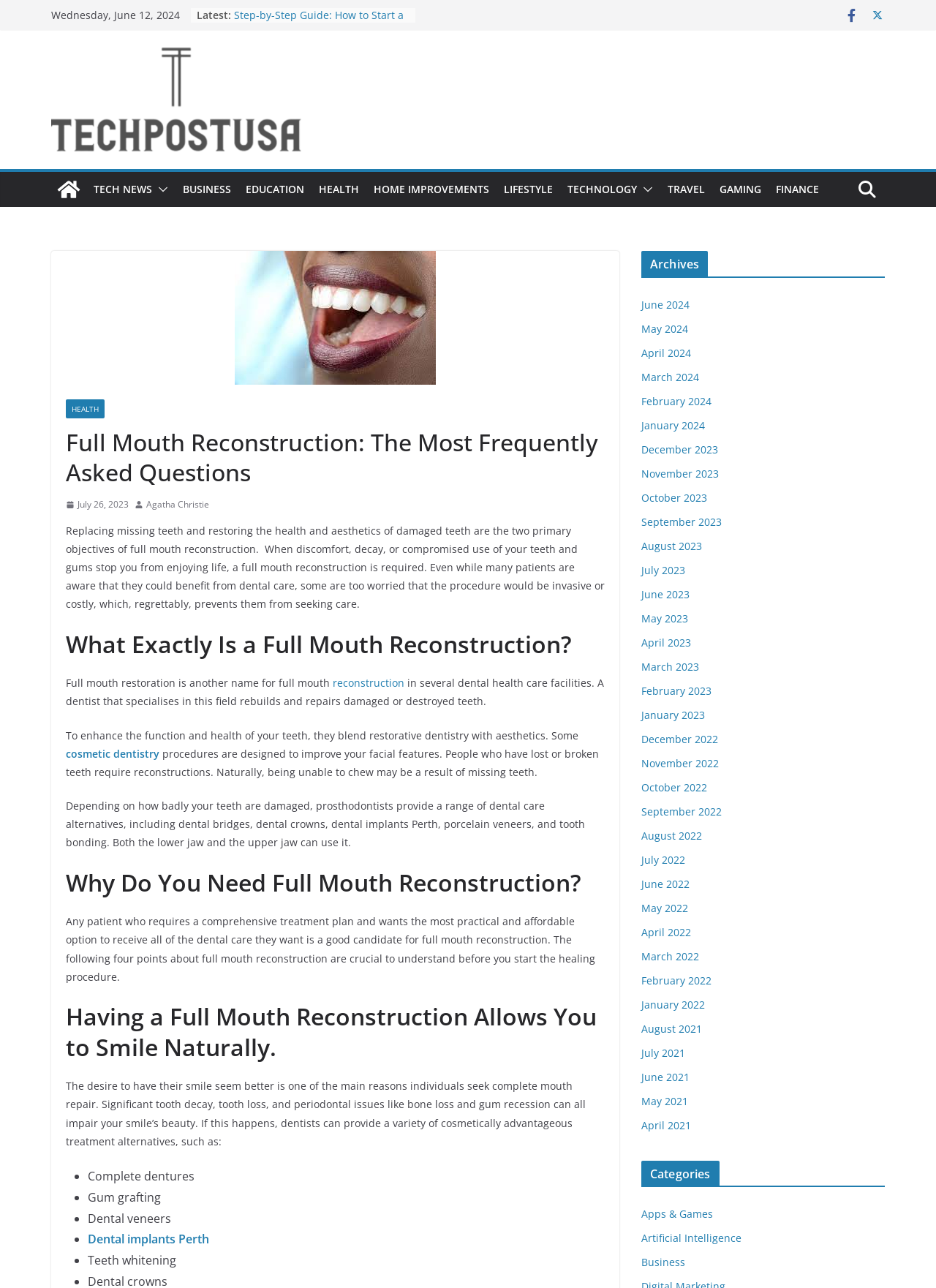Give a concise answer of one word or phrase to the question: 
What is the category of the link 'Full Mouth Reconstruction: The Most Frequently Asked Questions'?

HEALTH